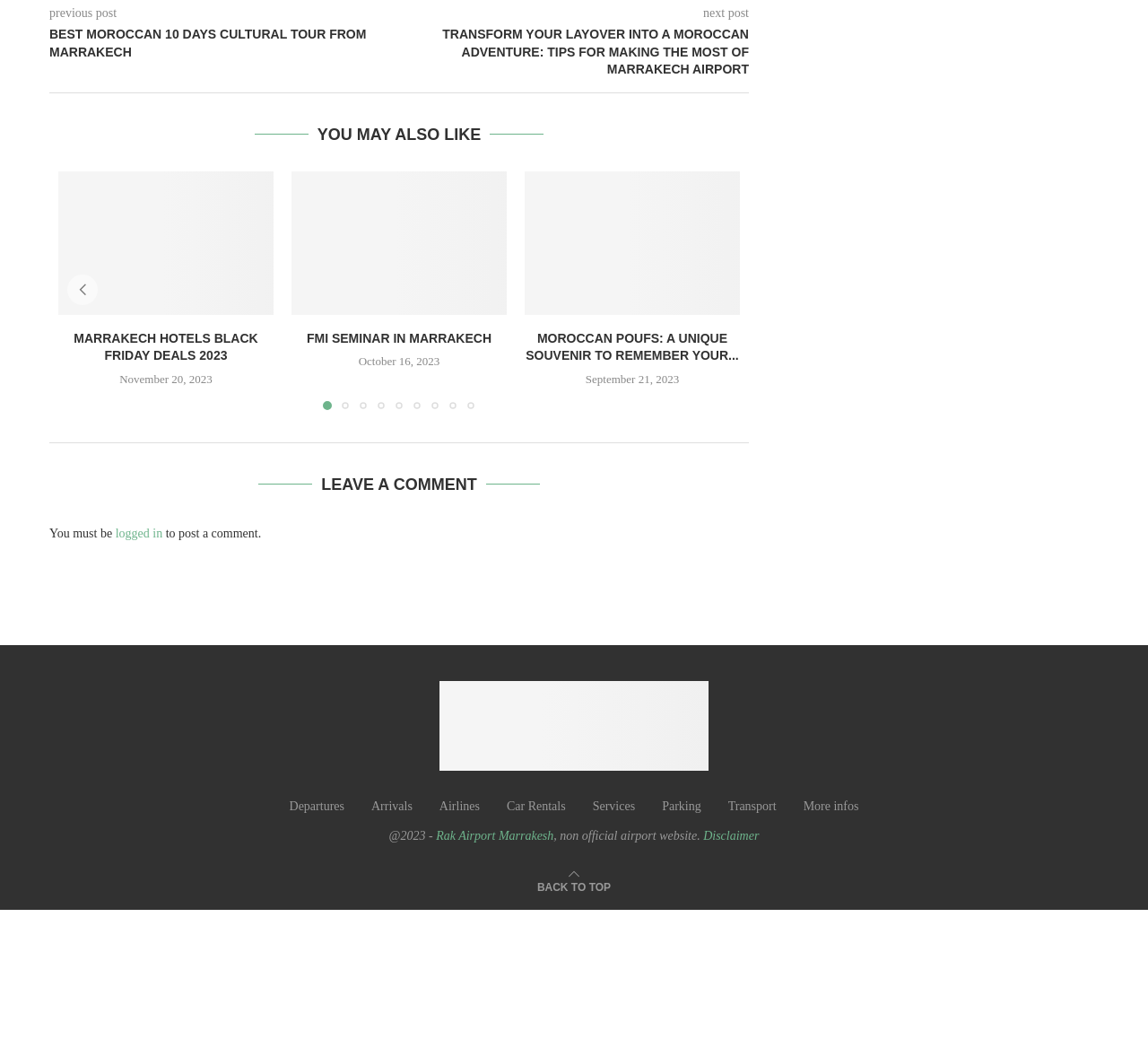Please use the details from the image to answer the following question comprehensively:
What is the purpose of the 'LEAVE A COMMENT' section?

I inferred the purpose of the 'LEAVE A COMMENT' section by reading the text 'You must be logged in to post a comment.' which suggests that the section is for users to leave comments.